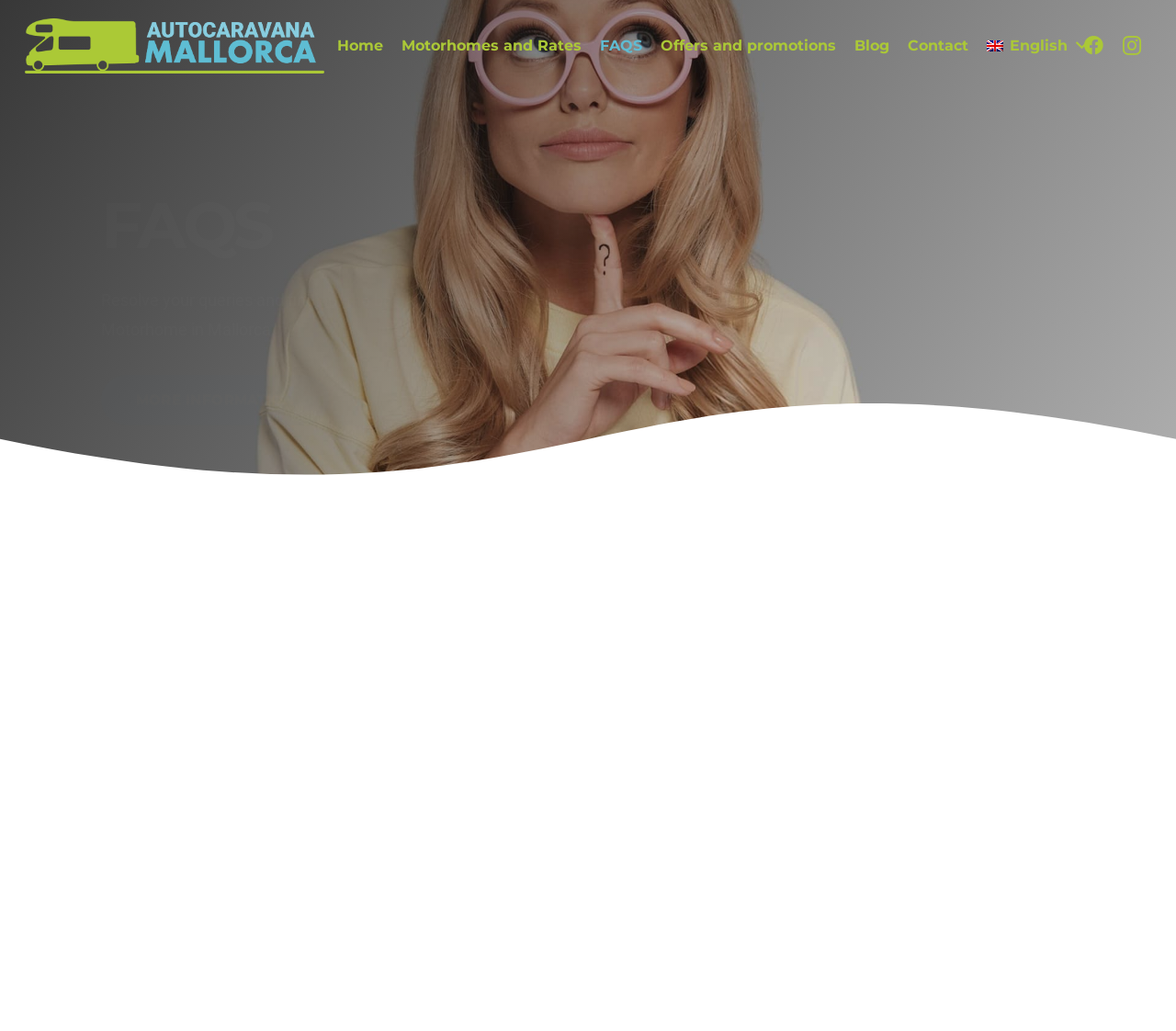Determine the bounding box coordinates of the section I need to click to execute the following instruction: "Read FAQs". Provide the coordinates as four float numbers between 0 and 1, i.e., [left, top, right, bottom].

[0.086, 0.137, 0.479, 0.206]